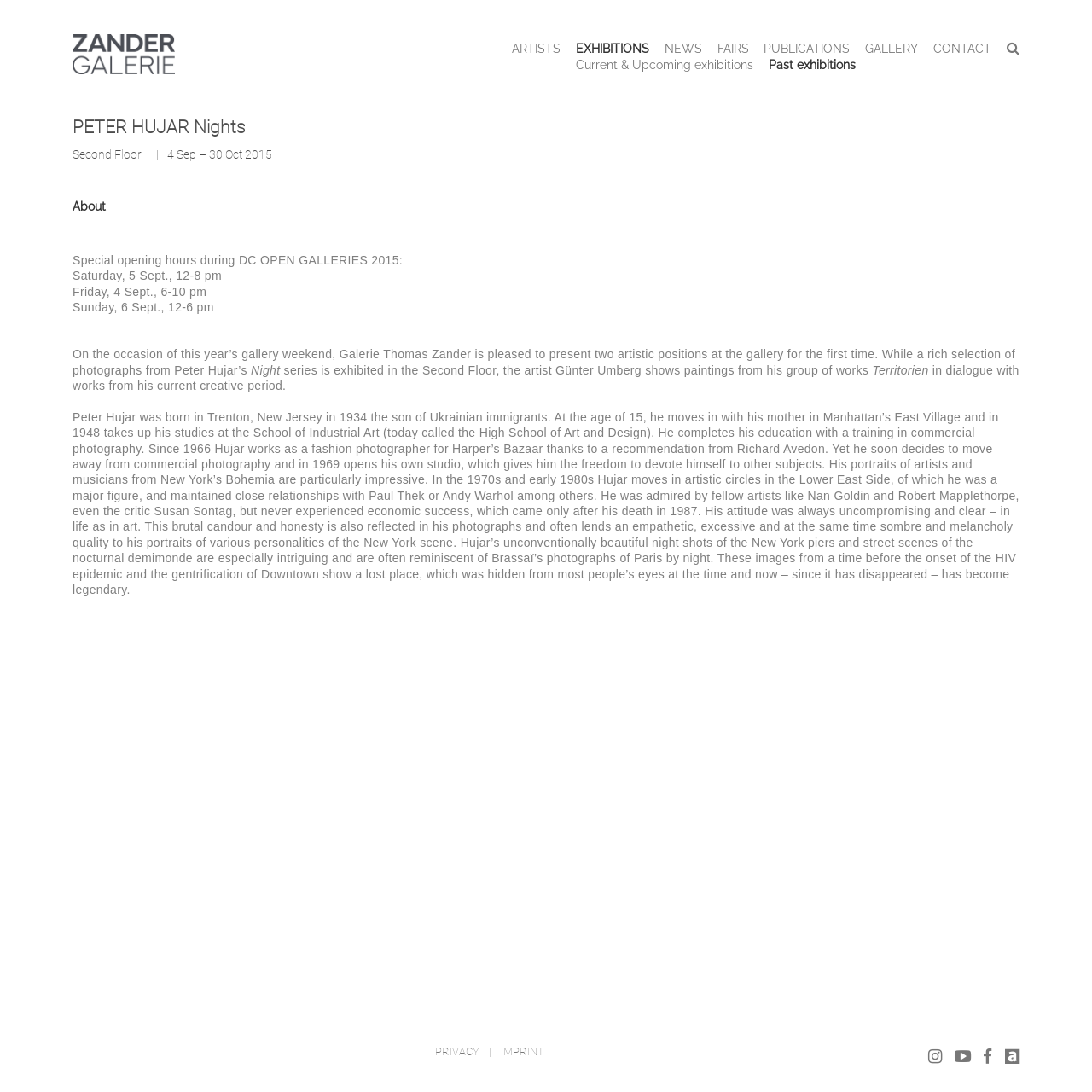Extract the bounding box coordinates for the UI element described as: "Past exhibitions".

[0.704, 0.053, 0.783, 0.065]